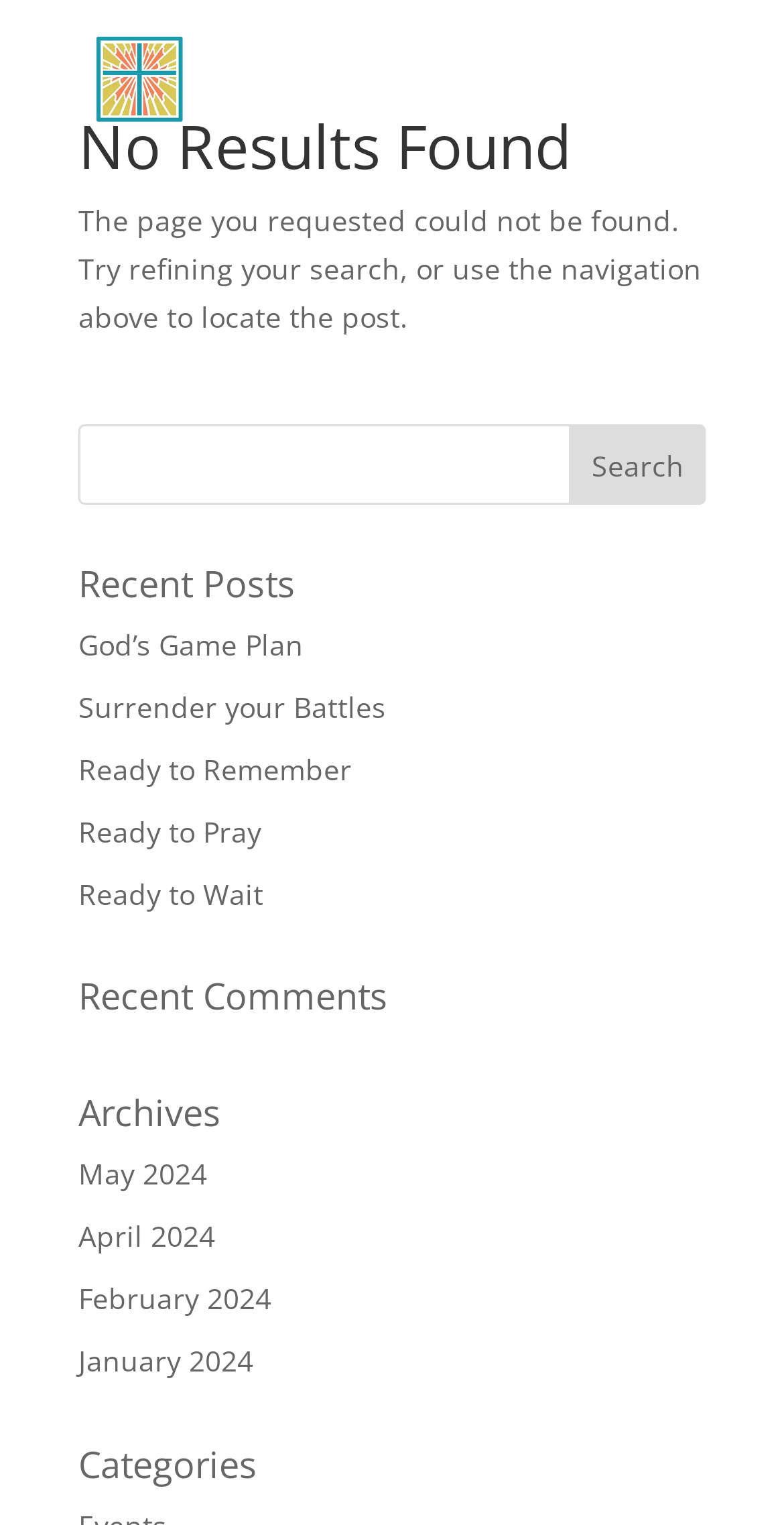Please provide a detailed answer to the question below by examining the image:
Is there a search function on this page?

A search function is available on this page. The search function consists of a textbox and a search button, which are child elements of the search element. The search element is a sibling of the article element, indicating that it is a separate section on the page.